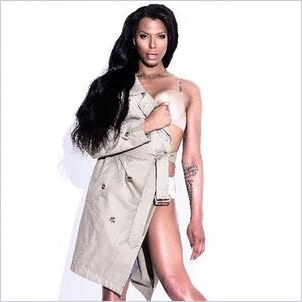What type of coat is the individual wearing?
Carefully examine the image and provide a detailed answer to the question.

The caption describes the individual as wearing a stylish, partially open trench coat, which suggests that the type of coat is a trench coat.